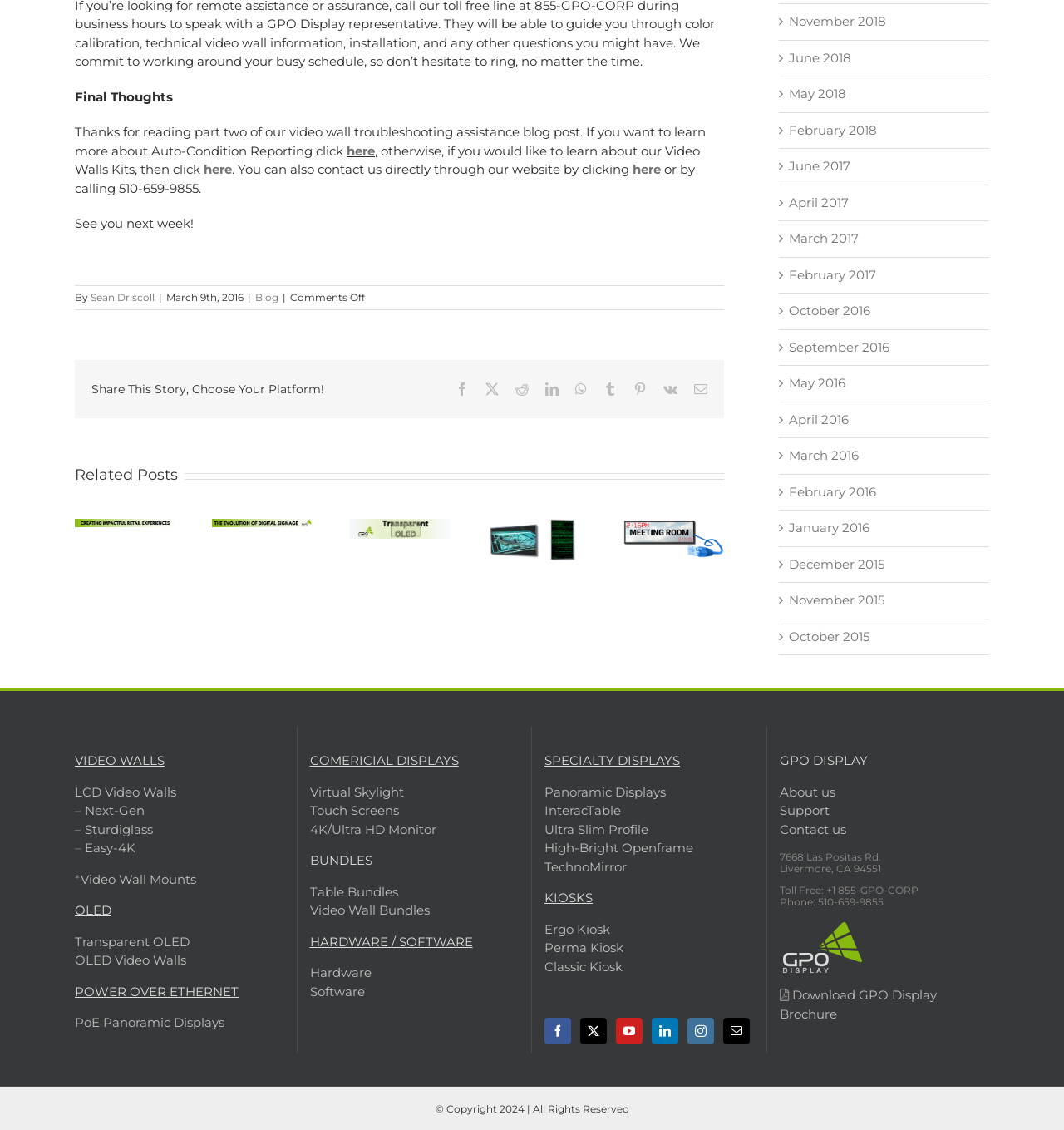How many related posts are shown?
Your answer should be a single word or phrase derived from the screenshot.

5